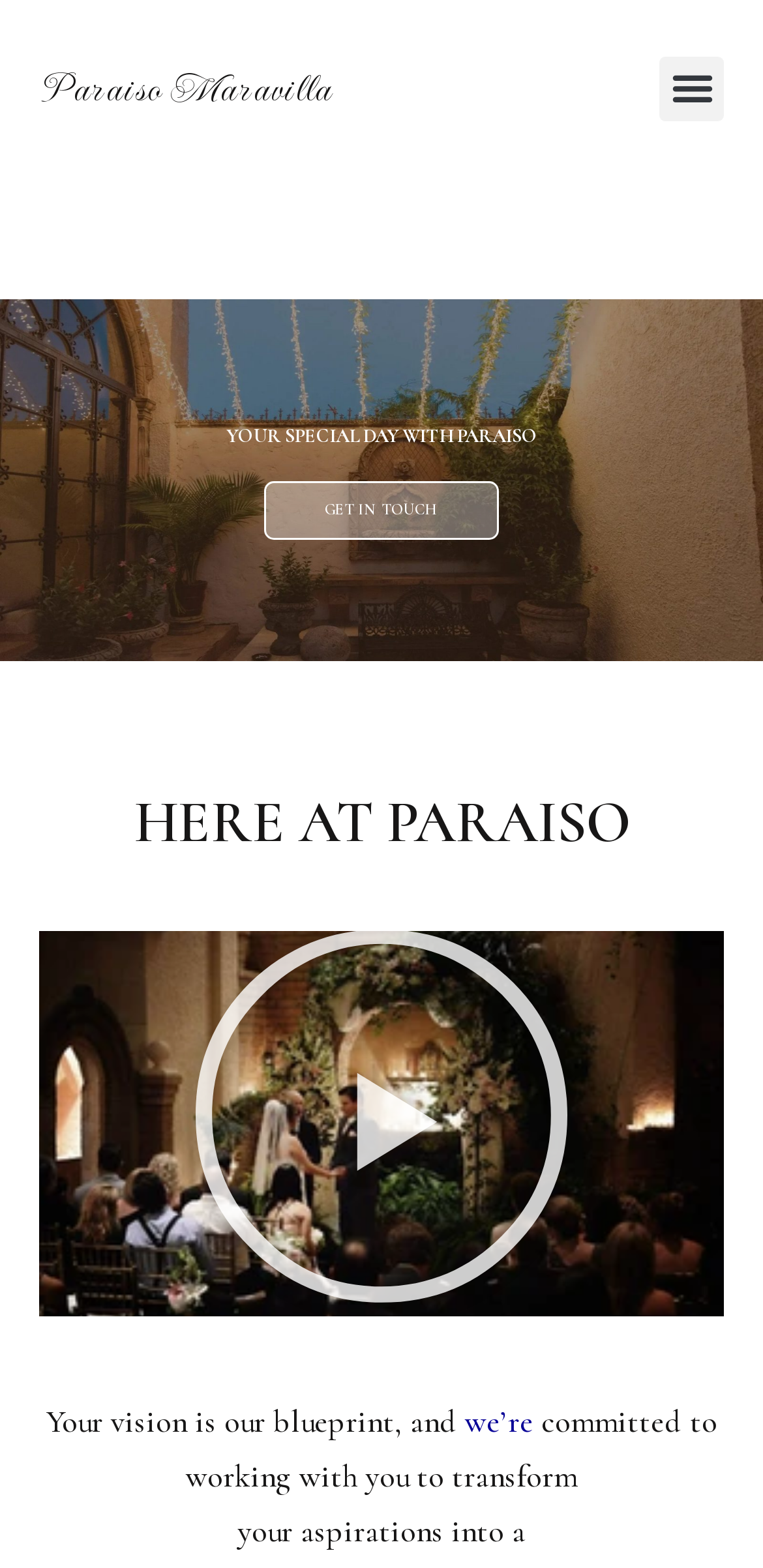Refer to the screenshot and answer the following question in detail:
How many slides are in the carousel?

The number of slides in the carousel can be determined by looking at the group element with the role description 'slide', which has a text description of '3 / 3'. This indicates that there are 3 slides in total.